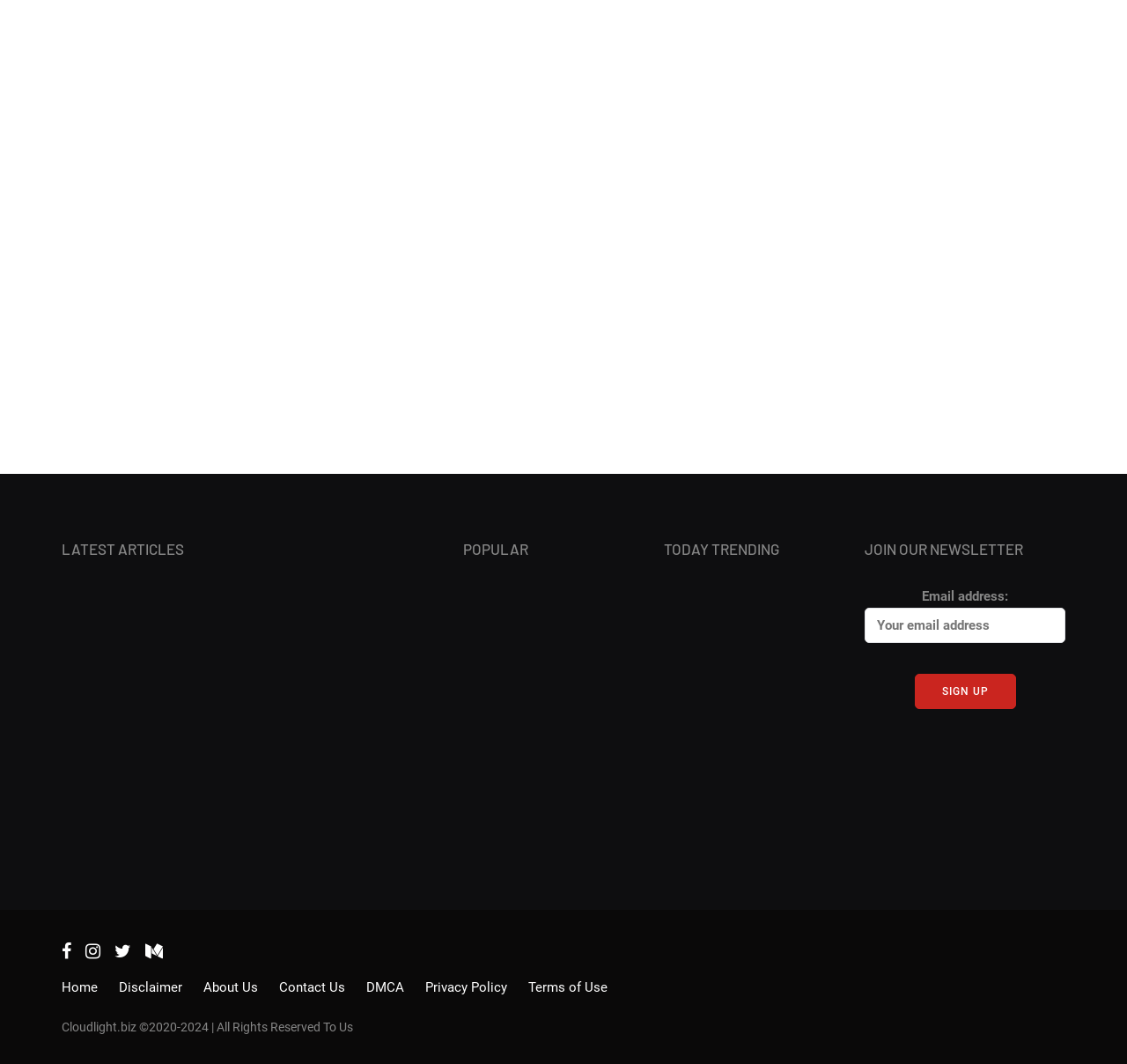Look at the image and answer the question in detail:
How many main sections are there in the webpage?

I found the main sections by looking at the headings 'LATEST ARTICLES', 'POPULAR', 'TODAY TRENDING', and 'JOIN OUR NEWSLETTER', which are separated by a significant vertical gap and have distinct content, indicating that they are main sections.